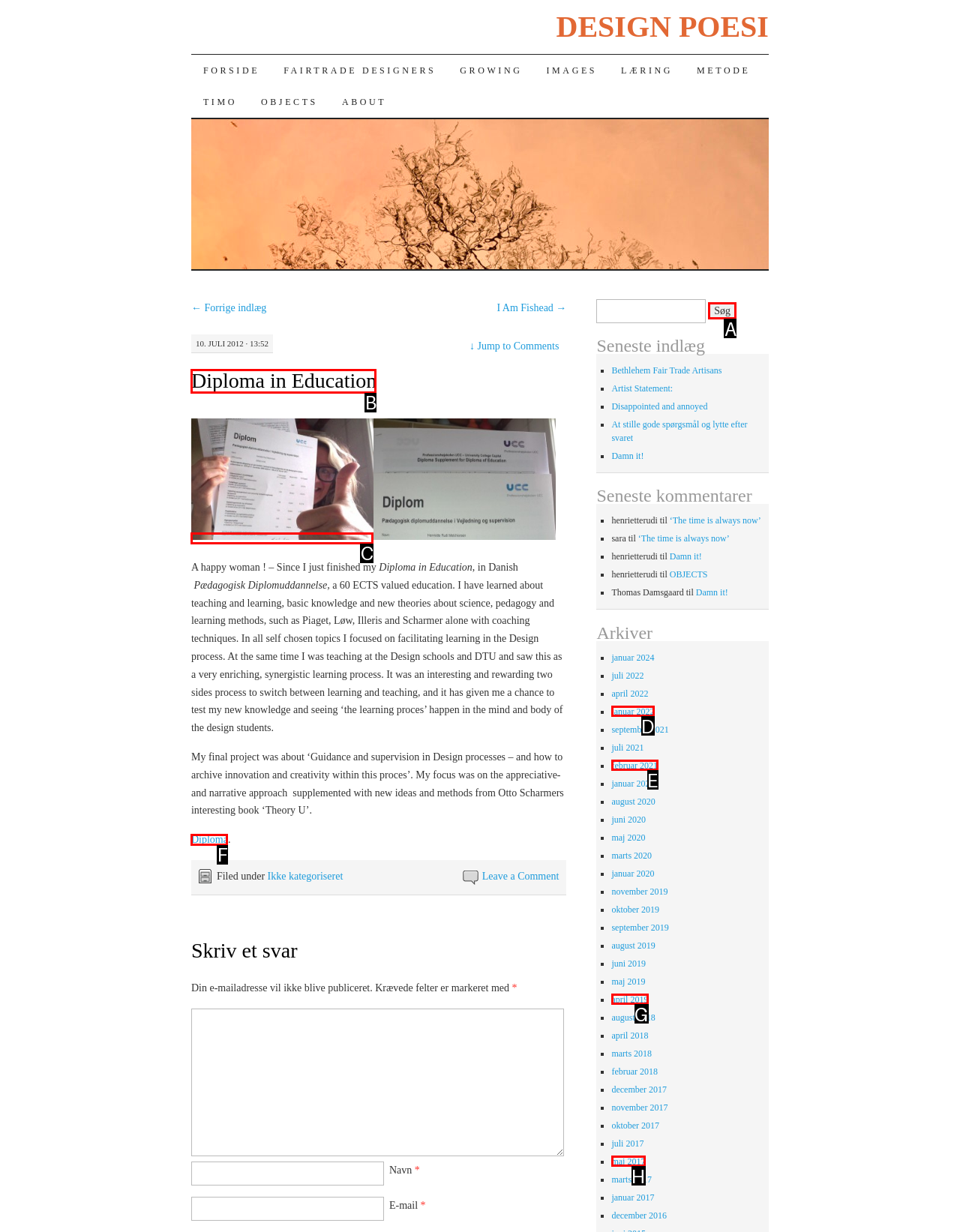Select the appropriate HTML element that needs to be clicked to finish the task: Click on the 'Diploma in Education' link
Reply with the letter of the chosen option.

B